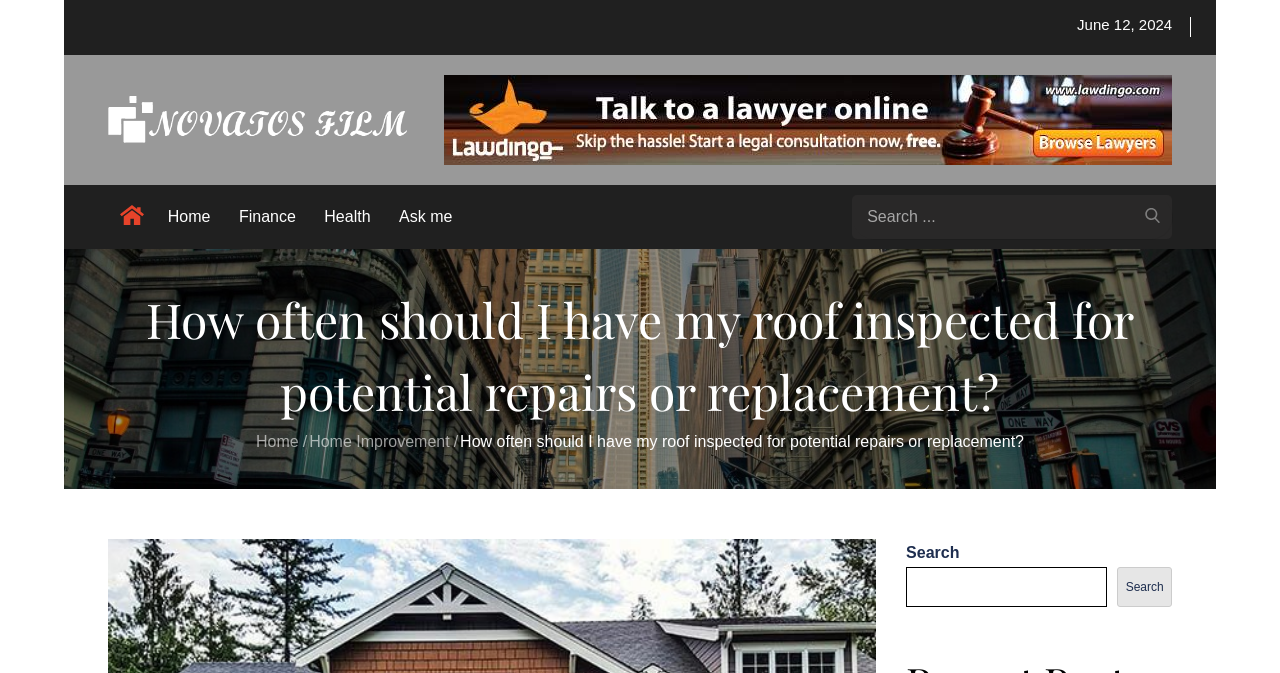Give a one-word or one-phrase response to the question: 
What is the date of the posted article?

June 12, 2024